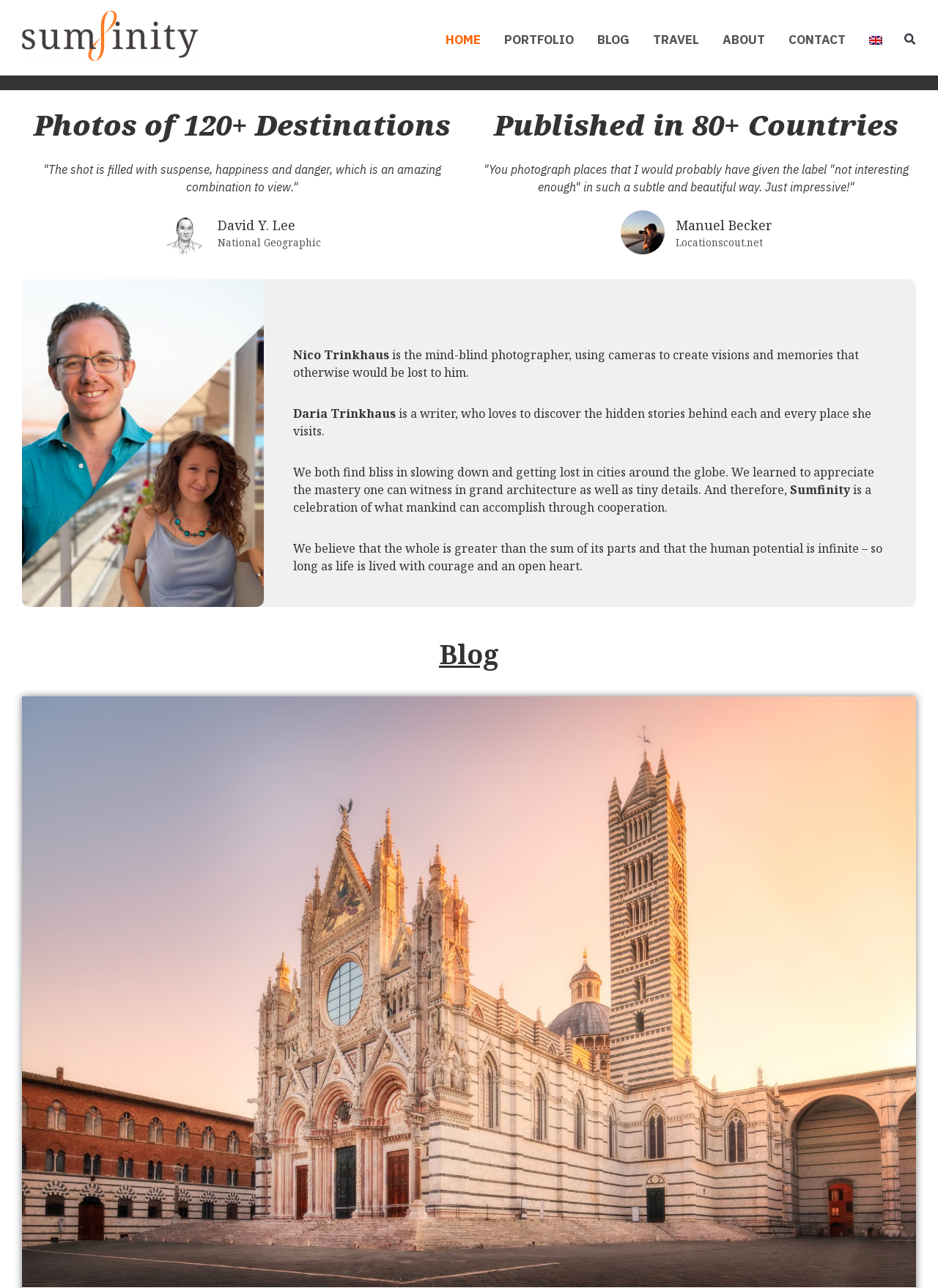What is the photographer's name? Please answer the question using a single word or phrase based on the image.

Nico Trinkhaus